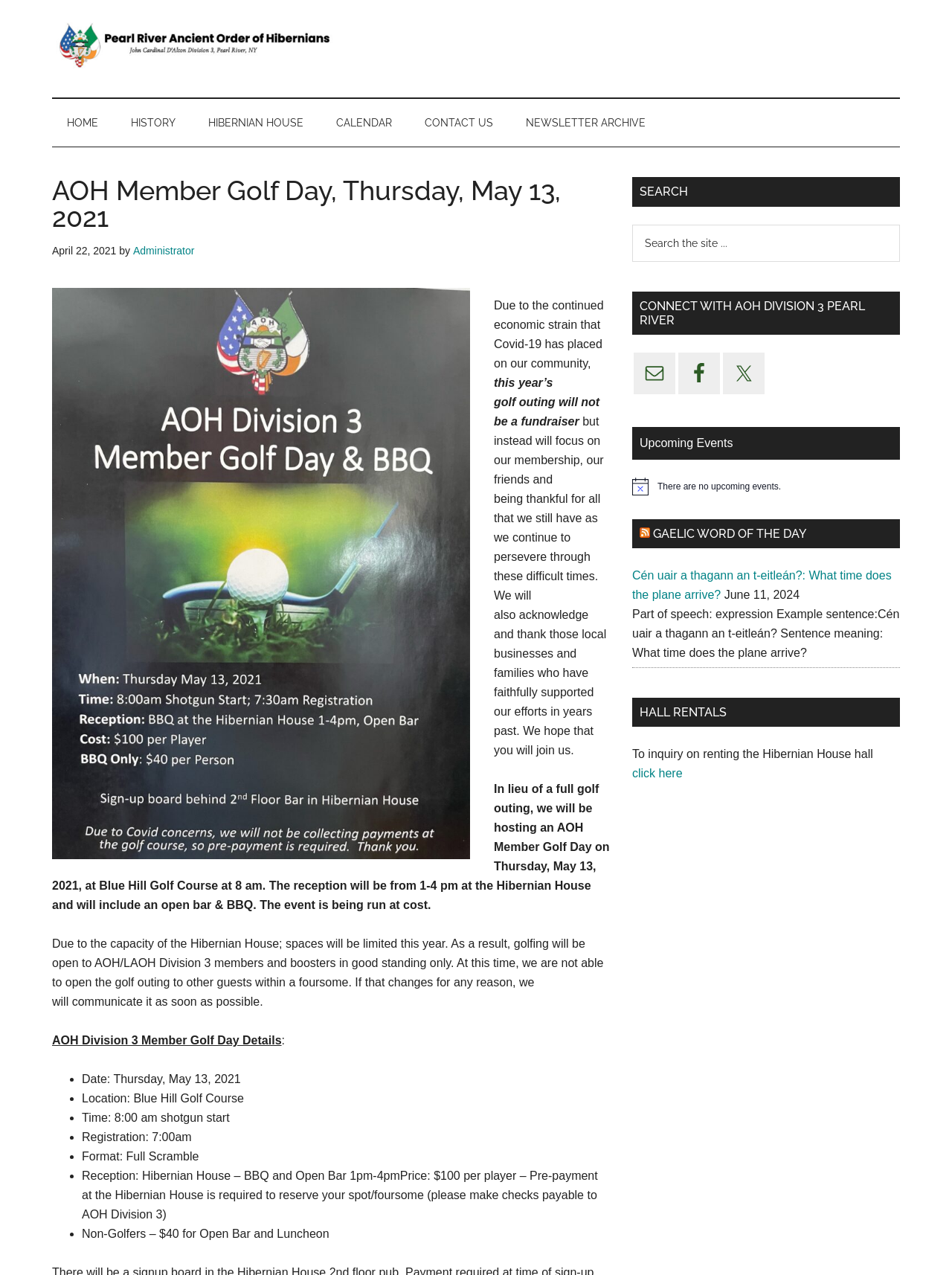Give a one-word or short phrase answer to this question: 
What is the format of the golf outing?

Full Scramble